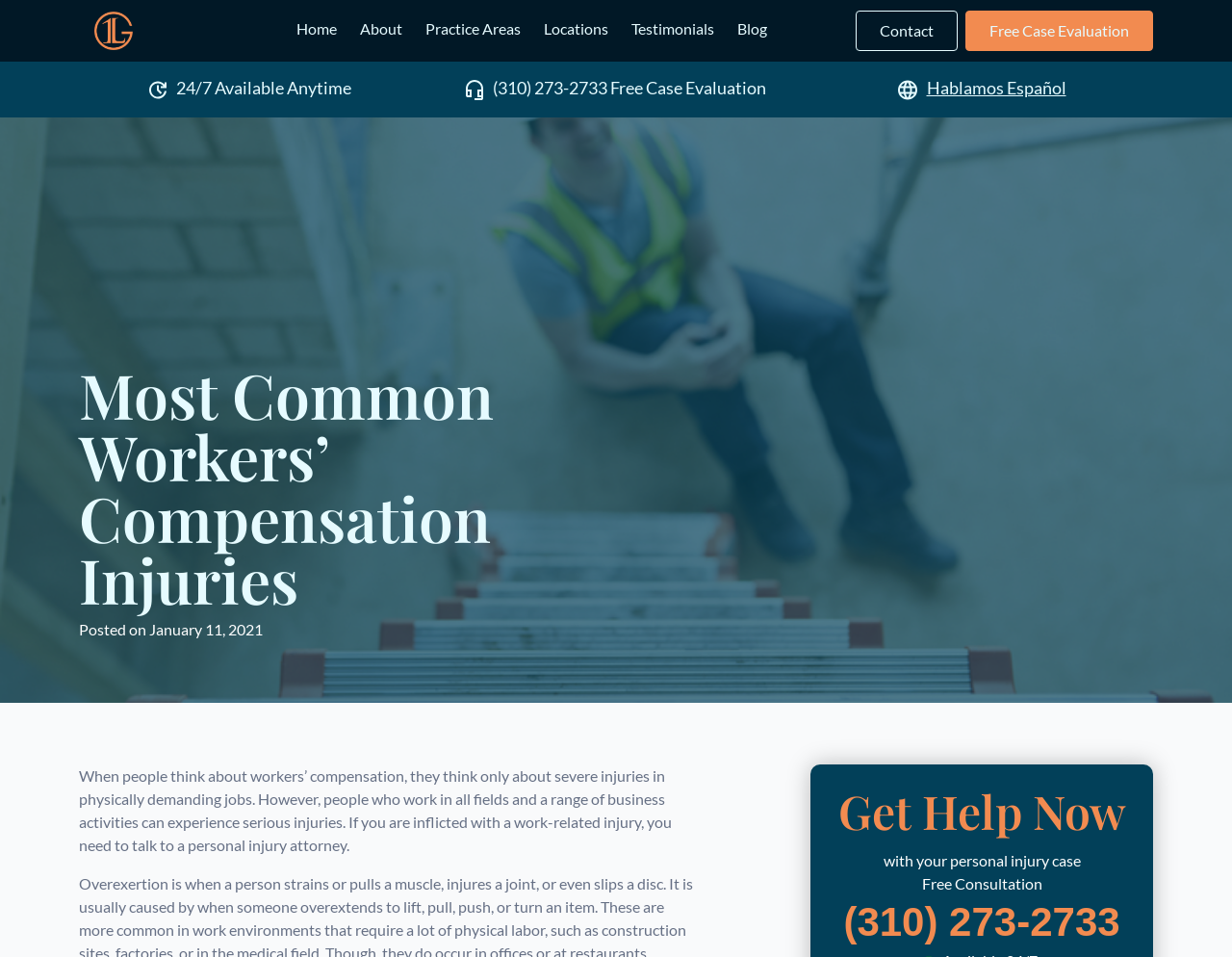Extract the top-level heading from the webpage and provide its text.

Most Common Workers’ Compensation Injuries